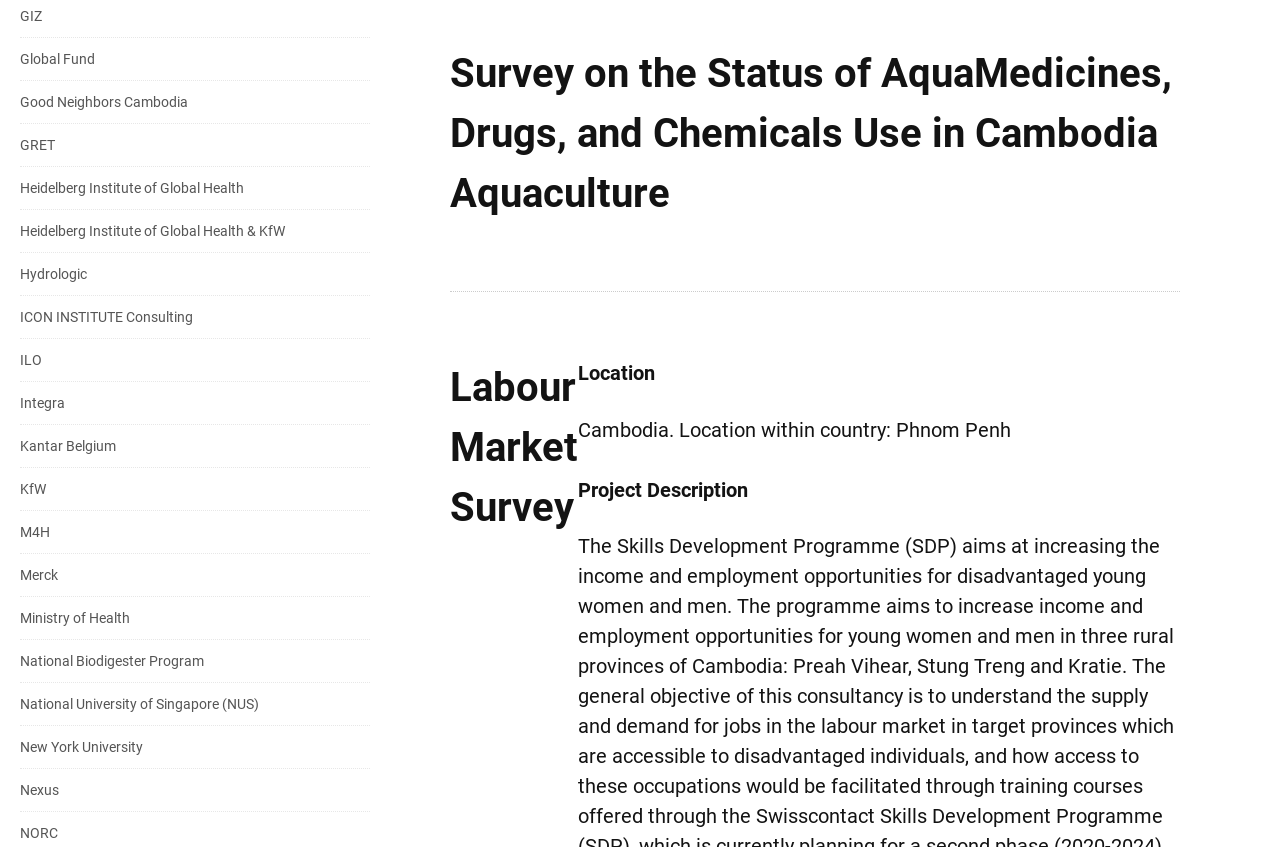How many links are there on the webpage?
Your answer should be a single word or phrase derived from the screenshot.

25